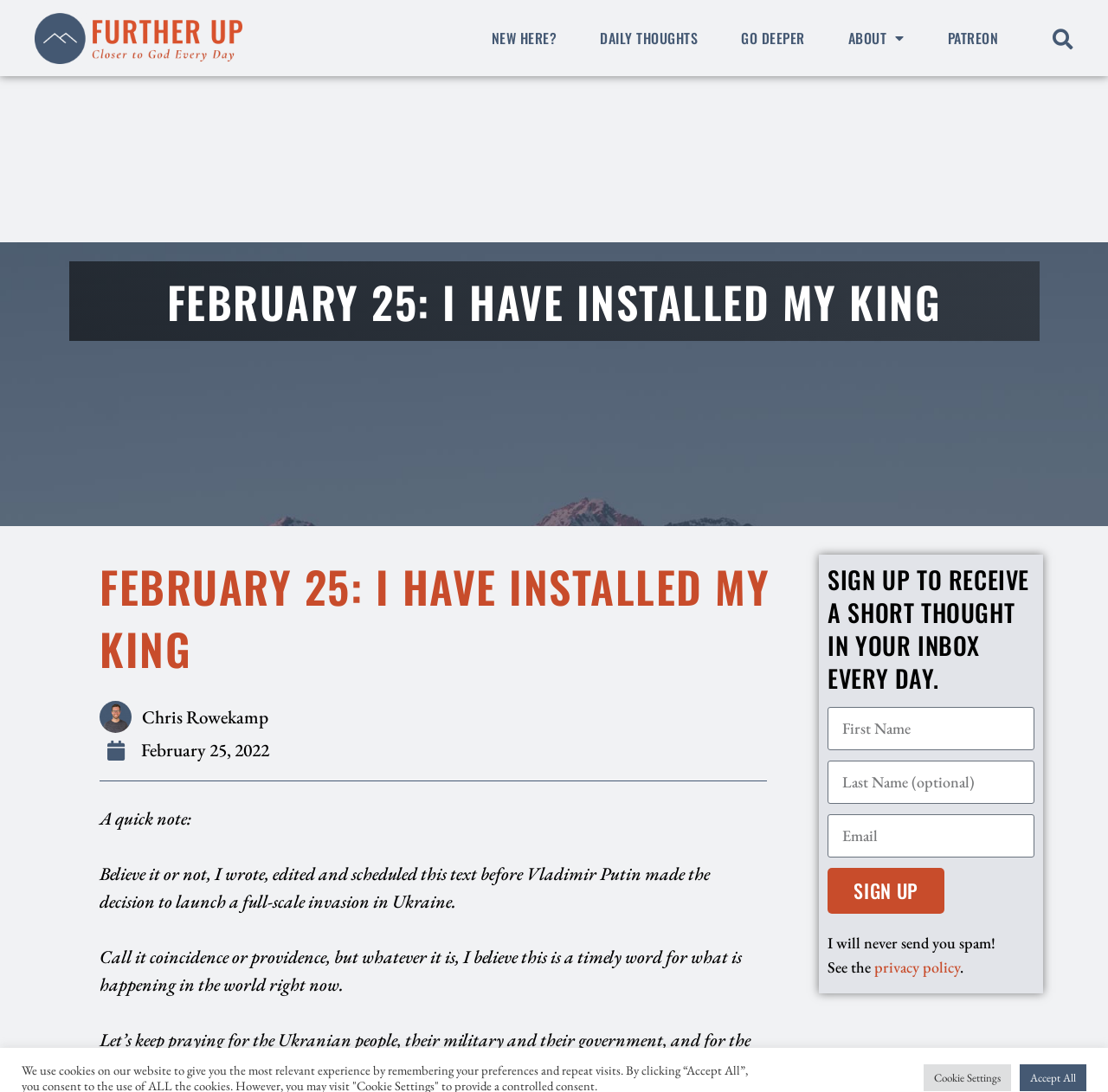Locate the bounding box coordinates of the area that needs to be clicked to fulfill the following instruction: "Click on the 'SIGN UP' button". The coordinates should be in the format of four float numbers between 0 and 1, namely [left, top, right, bottom].

[0.747, 0.795, 0.852, 0.837]